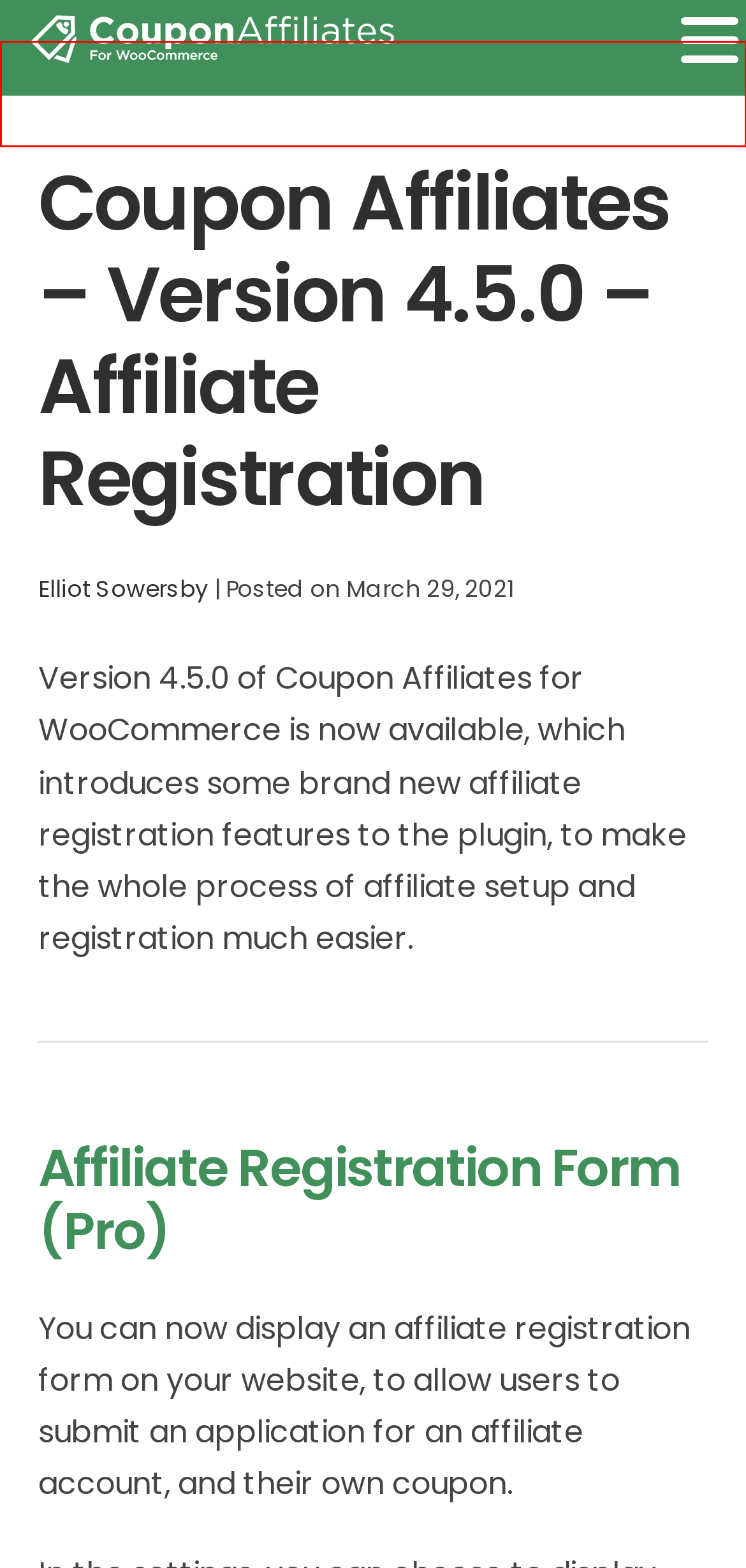You are looking at a screenshot of a webpage with a red bounding box around an element. Determine the best matching webpage description for the new webpage resulting from clicking the element in the red bounding box. Here are the descriptions:
A. Contact Form - Coupon Affiliates
B. Contact Us - Coupon Affiliates
C. WooCommerce Affiliate Plugin - Coupon Affiliates
D. Cookies Policy - Coupon Affiliates
E. Feature Requests | Coupon Affiliates
F. [WooCommerce Affiliate Plugin - Coupon Affiliates] Support | WordPress.org
G. Testimonials - Coupon Affiliates
H. Blog - Coupon Affiliates

B